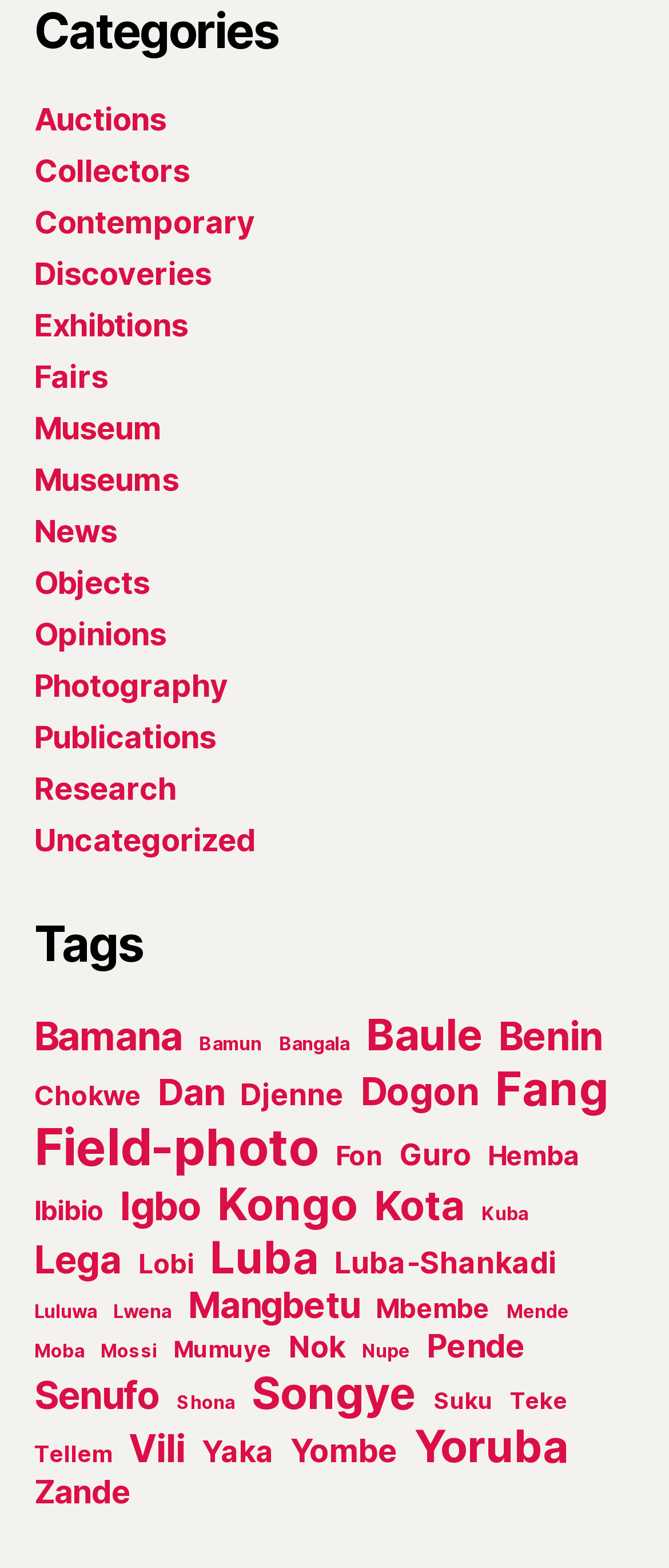Using the image as a reference, answer the following question in as much detail as possible:
What is the first tag listed?

I looked at the links under the 'Tags' heading and found that the first link is 'Bamana (10 items)'.